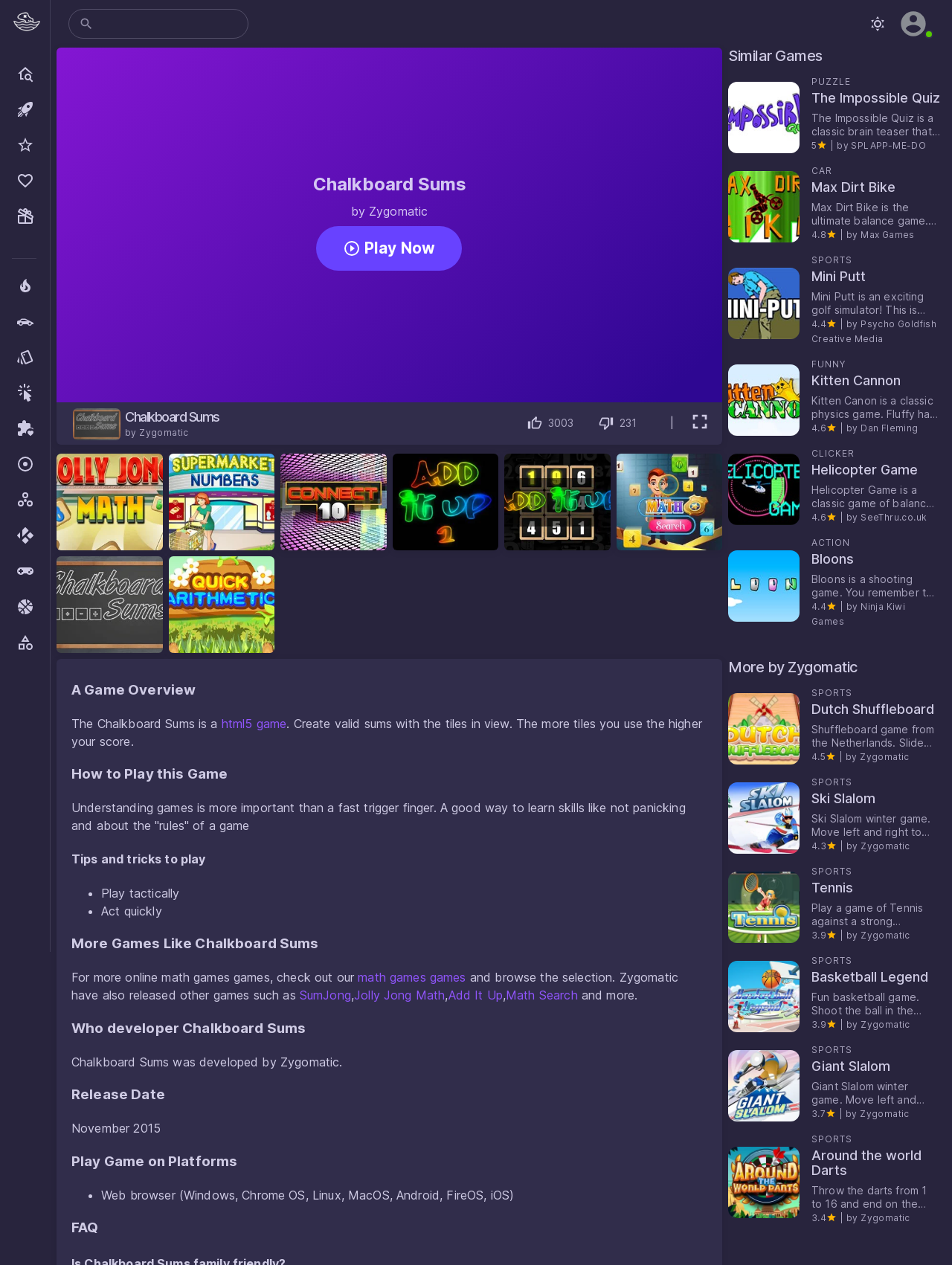What is the recommended way to play this game?
Provide a detailed answer to the question, using the image to inform your response.

The recommended way to play this game can be found in the section 'Tips and tricks to play' which is located at the middle of the webpage, and it is stated that one of the tips is to 'Play tactically'.